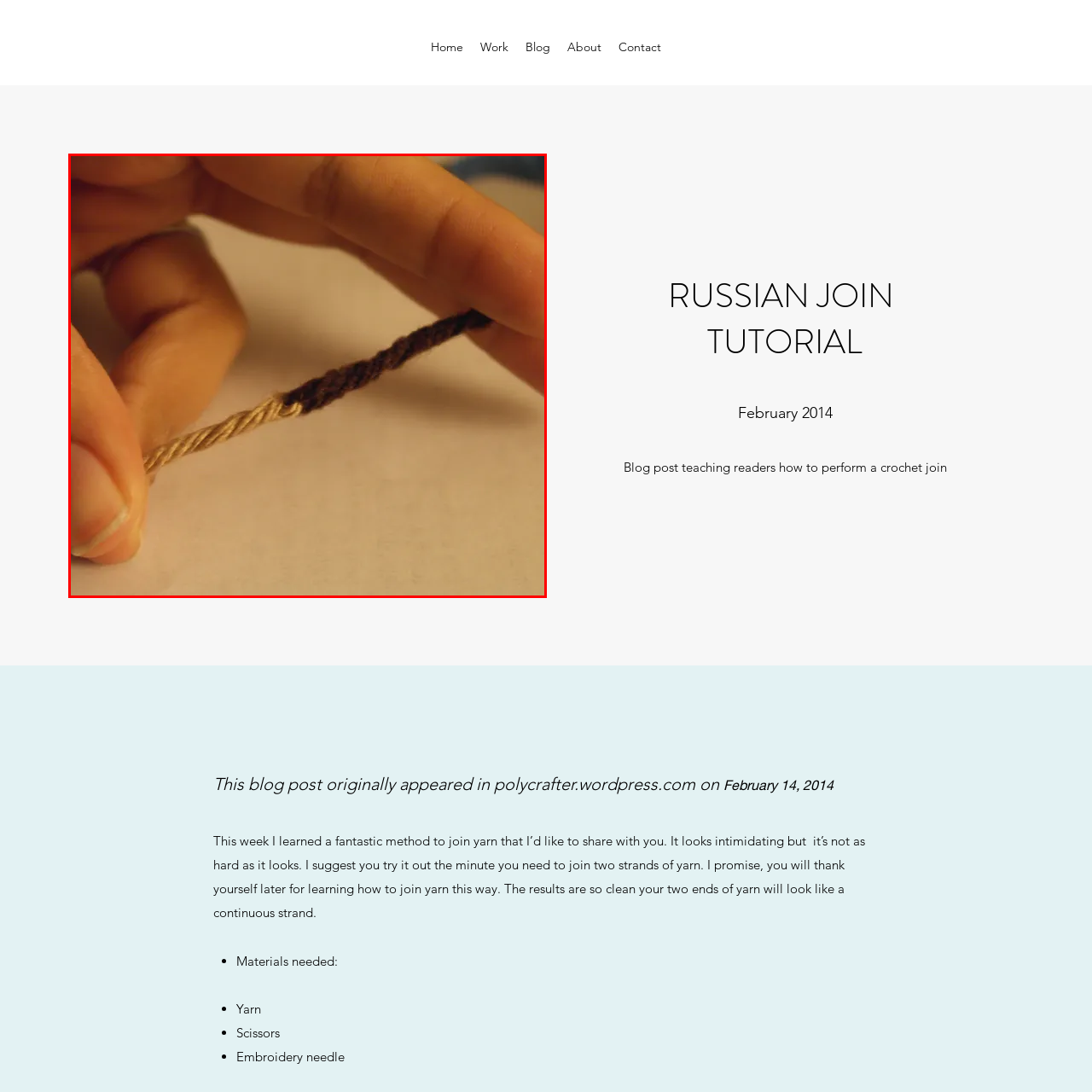Explain in detail what is happening in the image that is surrounded by the red box.

The image depicts a close-up of a hand skillfully demonstrating the Russian join technique using two yarn threads. One thread is light beige while the other is a rich brown, showcasing the contrasting colors that highlight the join method. The fingers are positioned to hold the strands together, emphasizing the delicate process involved in achieving a clean and seamless connection between the yarns. This technique is part of a tutorial aimed at teaching readers how to effortlessly join two strands of yarn, perfect for those looking to enhance their crochet skills. The background appears neutral, ensuring that the focus remains on the hand and the threads.